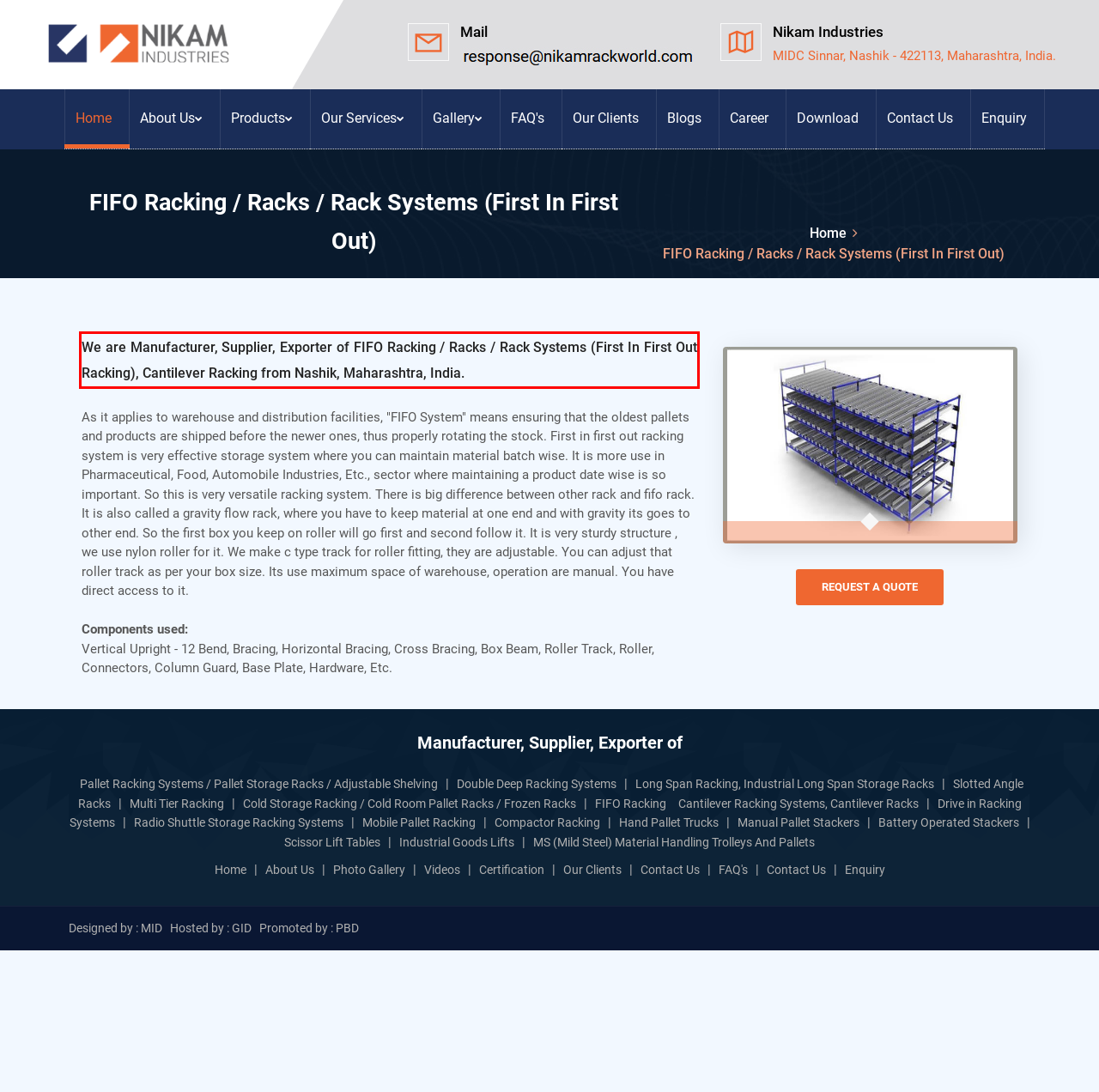Please look at the screenshot provided and find the red bounding box. Extract the text content contained within this bounding box.

We are Manufacturer, Supplier, Exporter of FIFO Racking / Racks / Rack Systems (First In First Out Racking), Cantilever Racking from Nashik, Maharashtra, India.